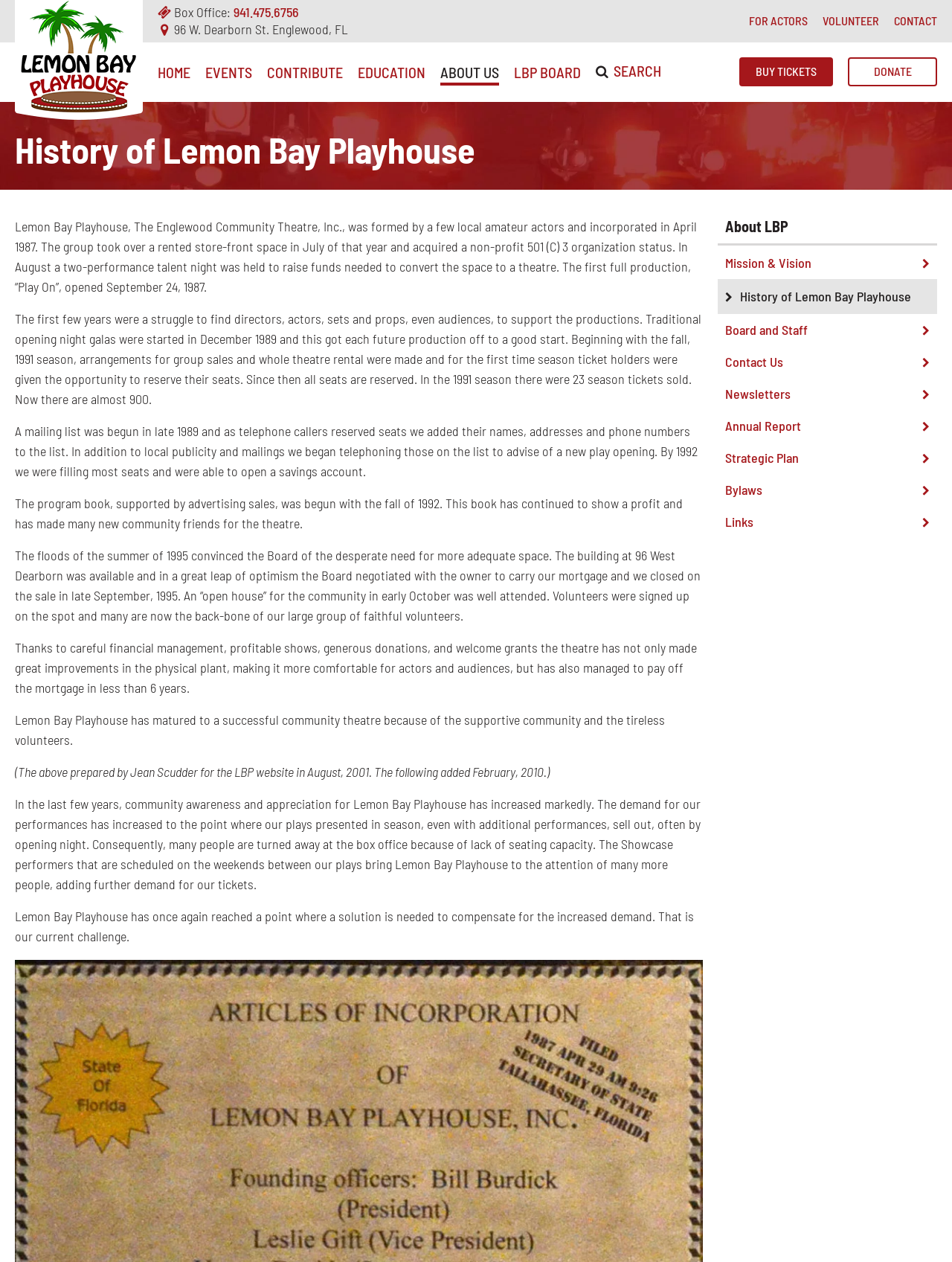Answer the question using only a single word or phrase: 
What is the name of the first full production of the Lemon Bay Playhouse?

“Play On”